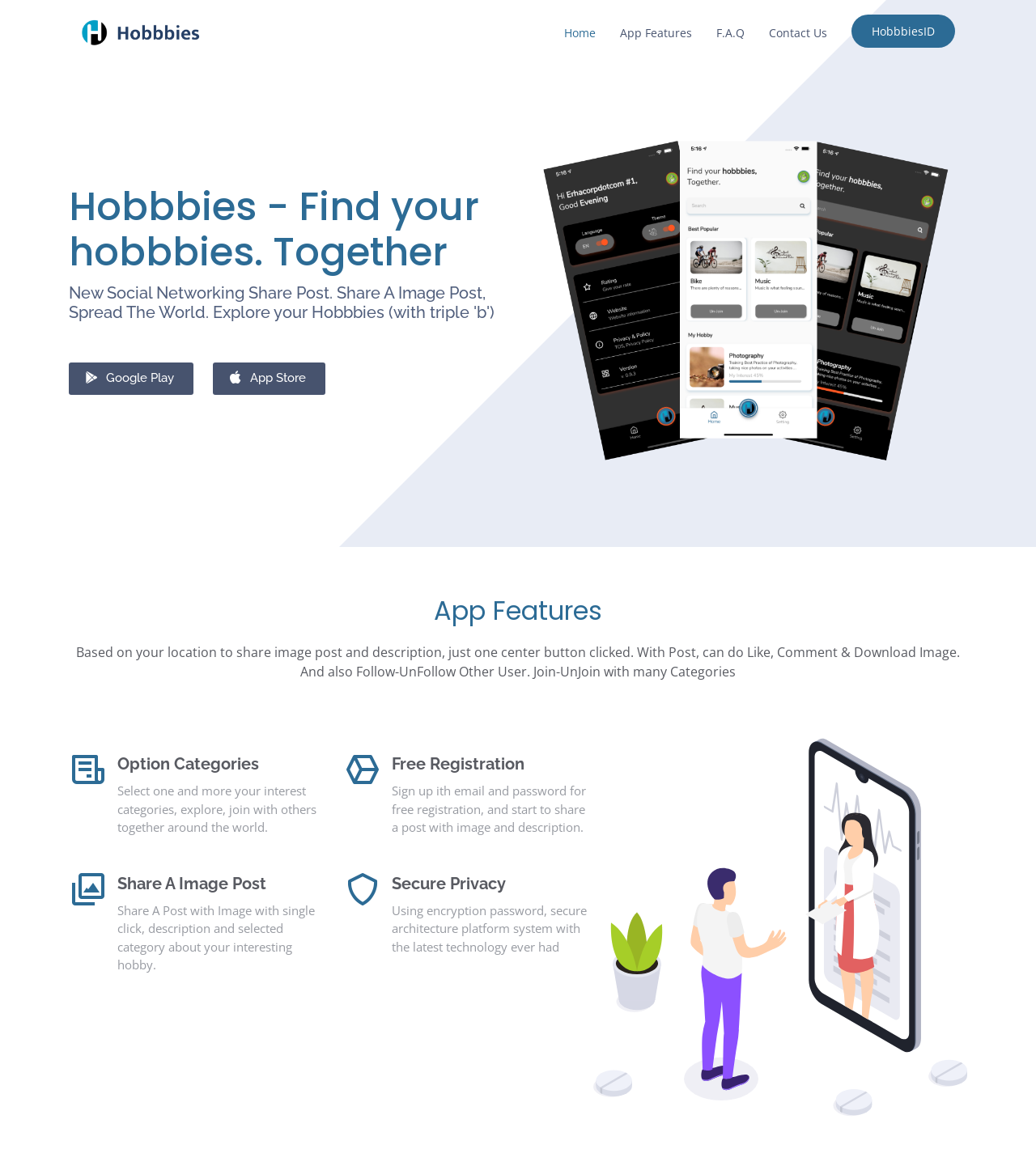Please provide the bounding box coordinates for the element that needs to be clicked to perform the instruction: "Sign up for free registration". The coordinates must consist of four float numbers between 0 and 1, formatted as [left, top, right, bottom].

[0.378, 0.681, 0.565, 0.727]